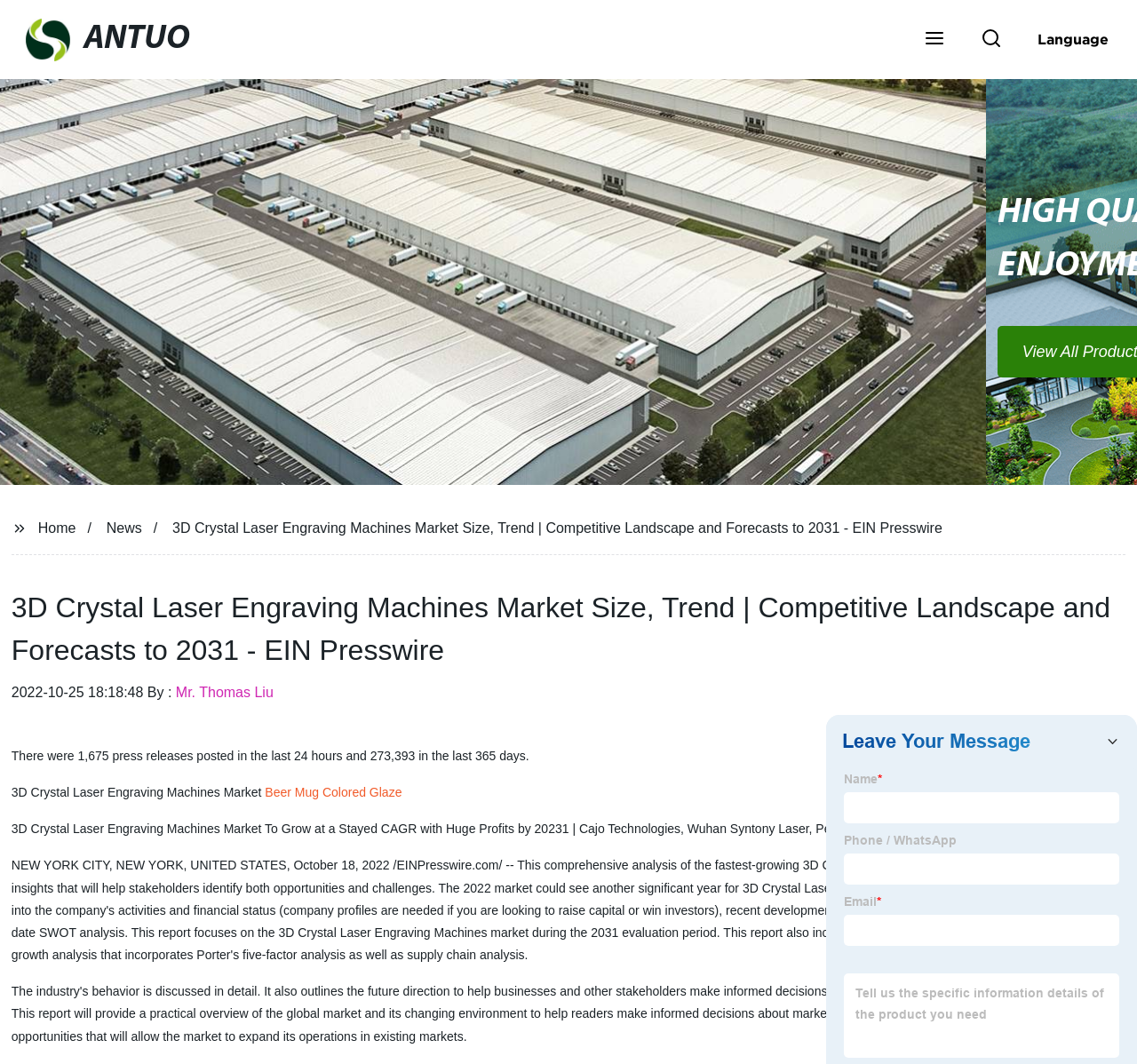Give a detailed account of the webpage, highlighting key information.

This webpage appears to be a news article or press release page. At the top, there are three buttons aligned horizontally, labeled "Search", "Language", and an unlabeled button with an image. Below these buttons, there is a large region that takes up most of the page, containing the main content.

On the left side of the page, there is a vertical menu with links to "Home" and "News". Above this menu, there is a small image. The main content area has a heading that reads "3D Crystal Laser Engraving Machines Market Size, Trend | Competitive Landscape and Forecasts to 2031 - EIN Presswire".

Below the heading, there is a paragraph with the author's name, "Mr. Thomas Liu", and the date "2022-10-25 18:18:48". Following this, there are several blocks of text, including a statistic about the number of press releases posted in the last 24 hours and 365 days, and a brief summary of the article about the 3D Crystal Laser Engraving Machines Market.

There are also two buttons at the top-right corner of the page, one of which is disabled. At the bottom of the page, there is a small image. Overall, the page has a simple and organized layout, with clear headings and concise text.